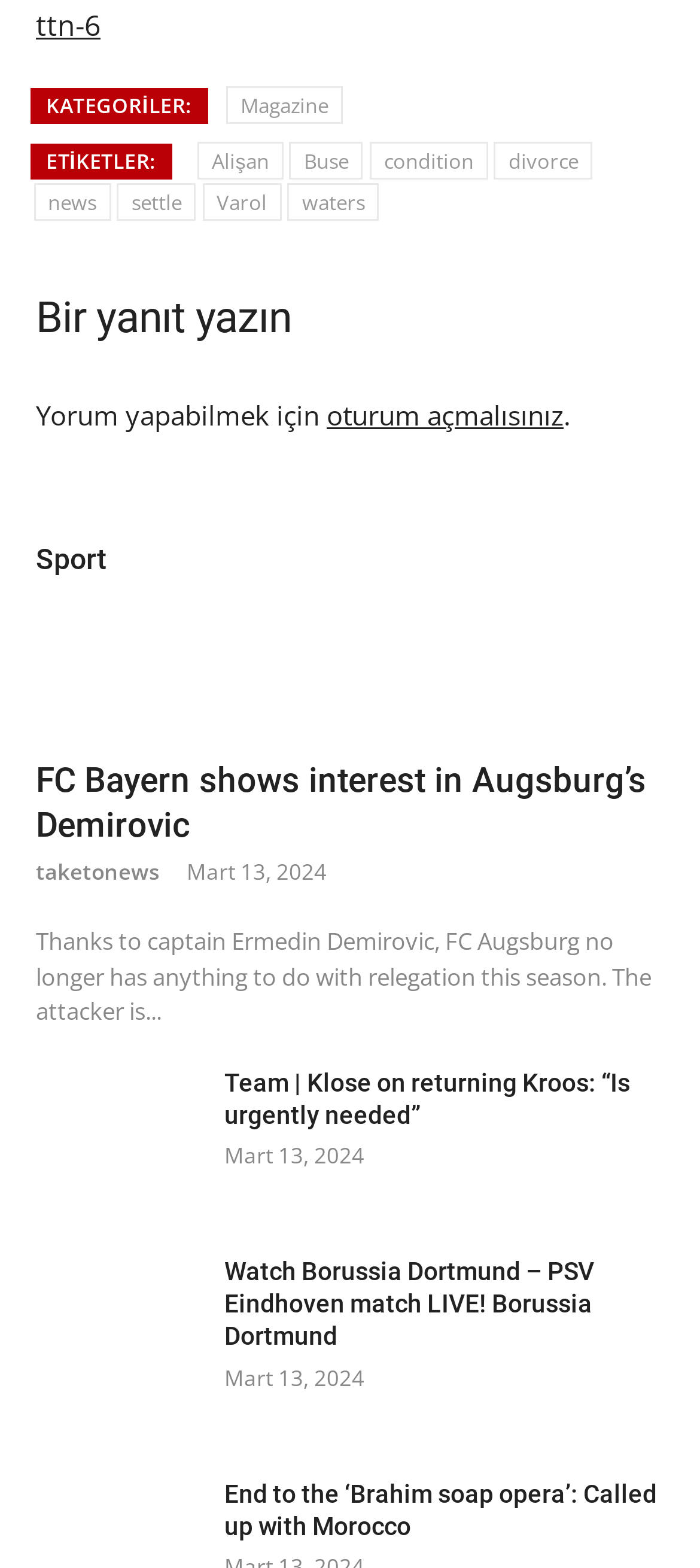Locate the UI element described as follows: "oturum açmalısınız". Return the bounding box coordinates as four float numbers between 0 and 1 in the order [left, top, right, bottom].

[0.467, 0.253, 0.805, 0.276]